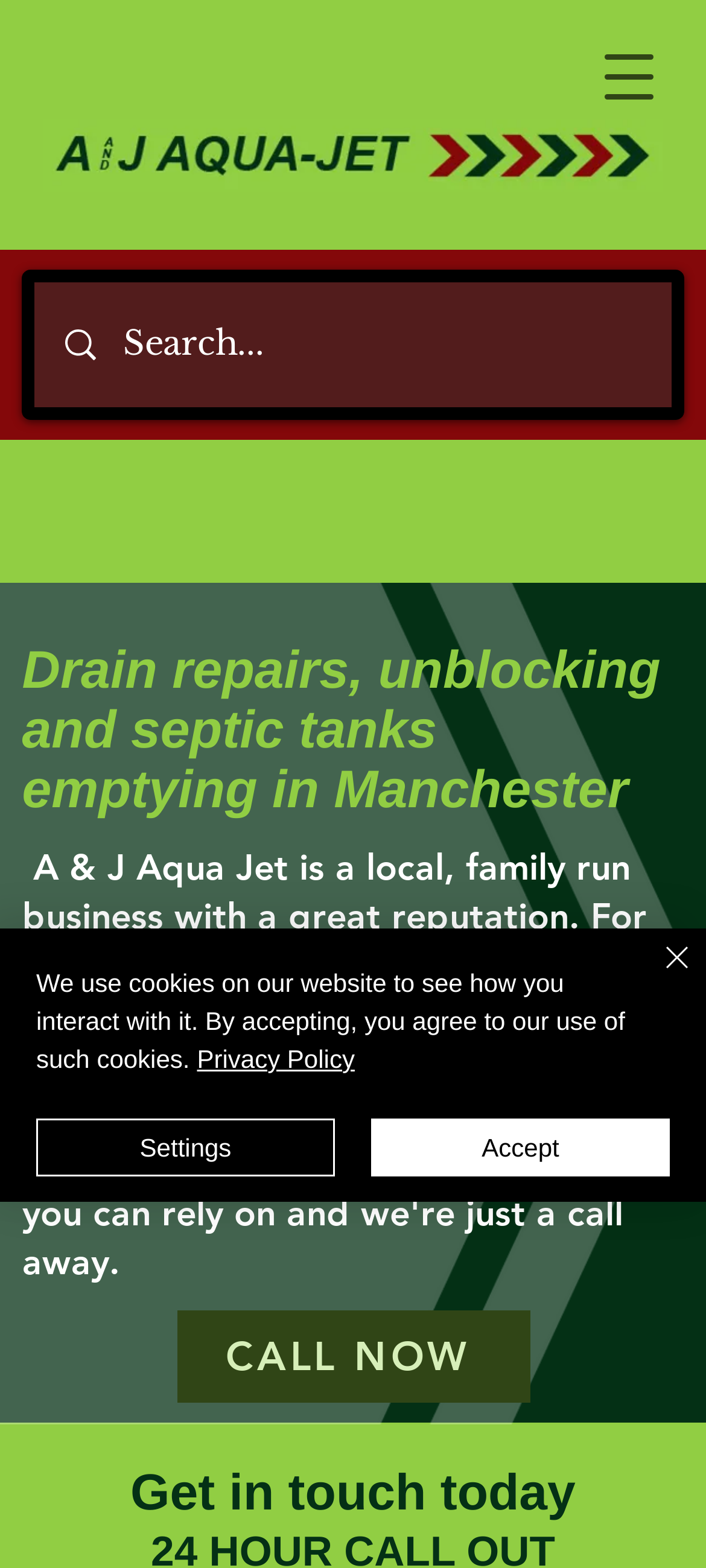Locate the bounding box coordinates of the element I should click to achieve the following instruction: "Get in touch today".

[0.051, 0.767, 0.769, 0.797]